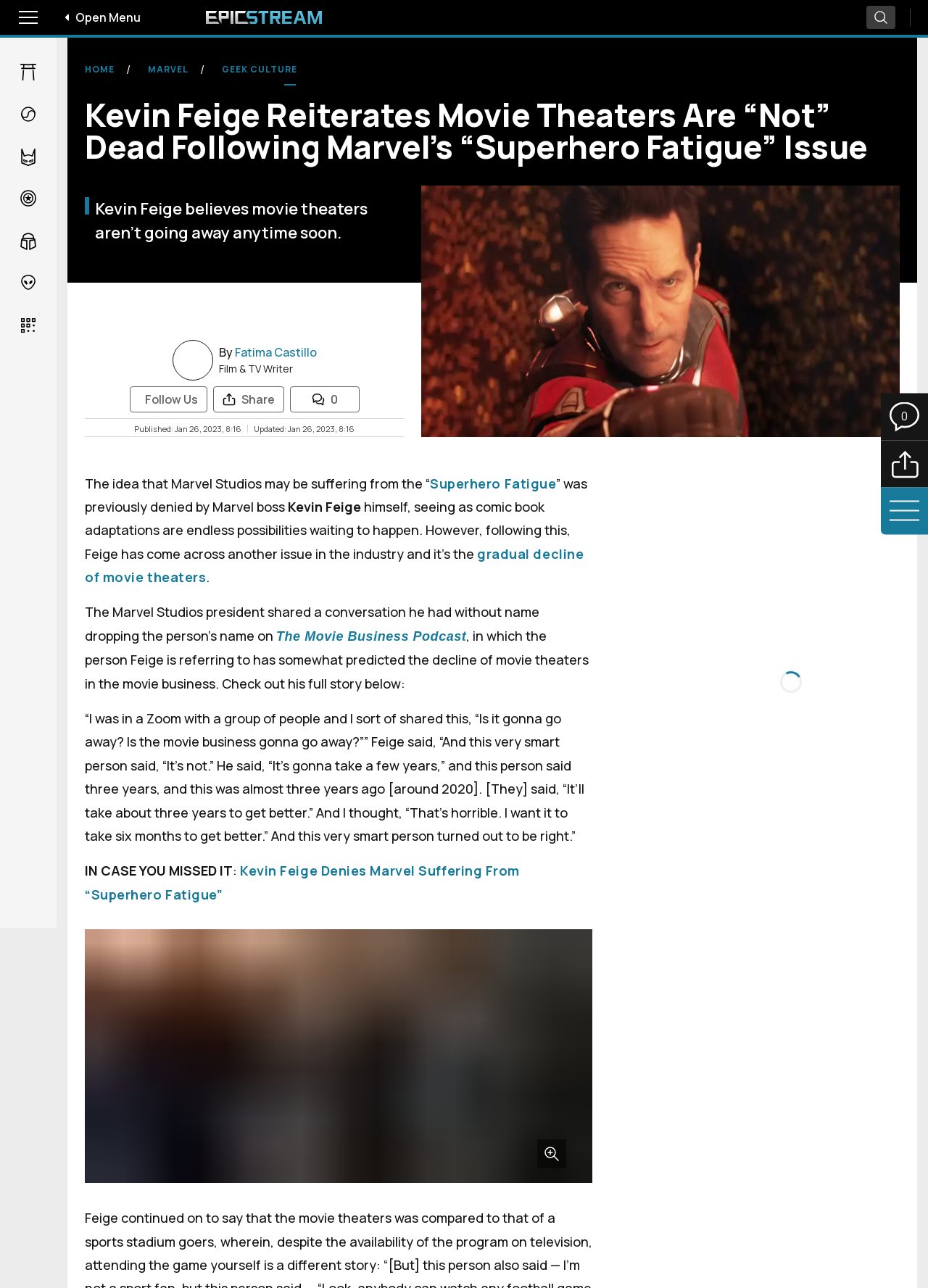From the image, can you give a detailed response to the question below:
What is the name of the Marvel boss mentioned in the article?

The article mentions Kevin Feige as the Marvel boss who denied the idea of 'Superhero Fatigue' and shared his conversation about the decline of movie theaters.